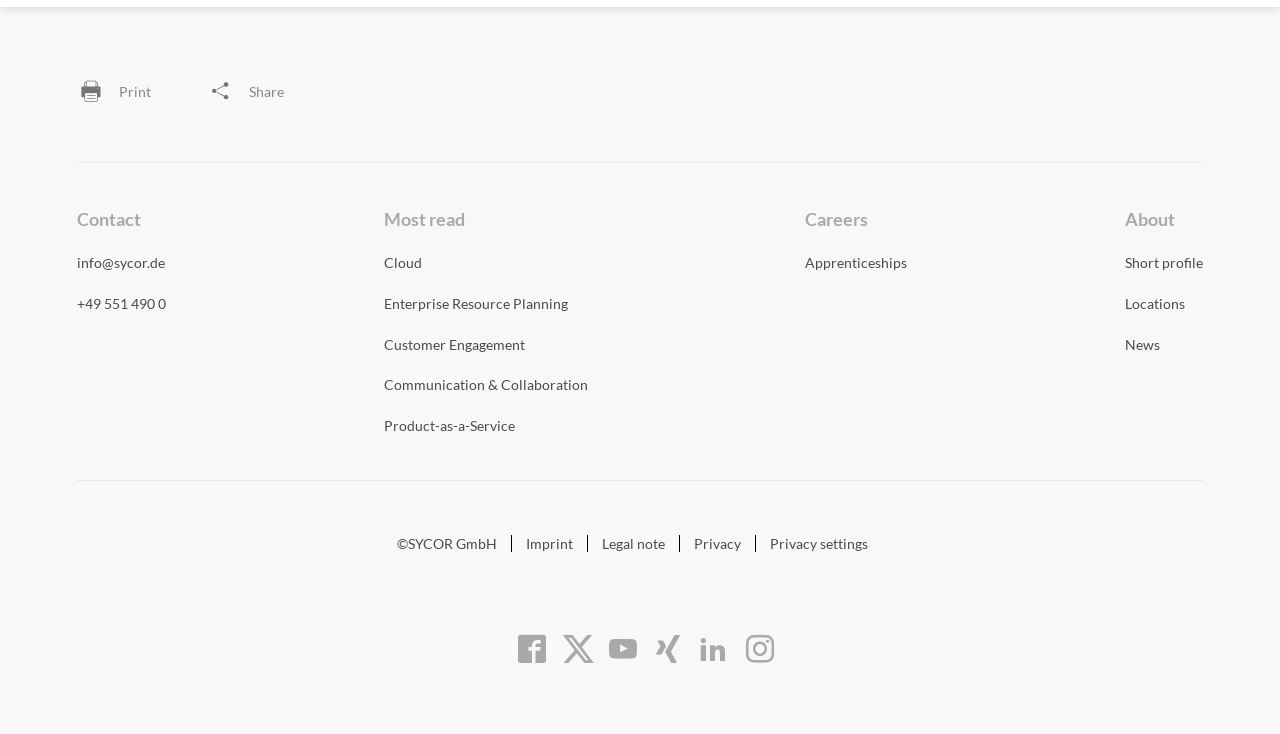Bounding box coordinates must be specified in the format (top-left x, top-left y, bottom-right x, bottom-right y). All values should be floating point numbers between 0 and 1. What are the bounding box coordinates of the UI element described as: Apprenticeships

[0.629, 0.339, 0.709, 0.377]